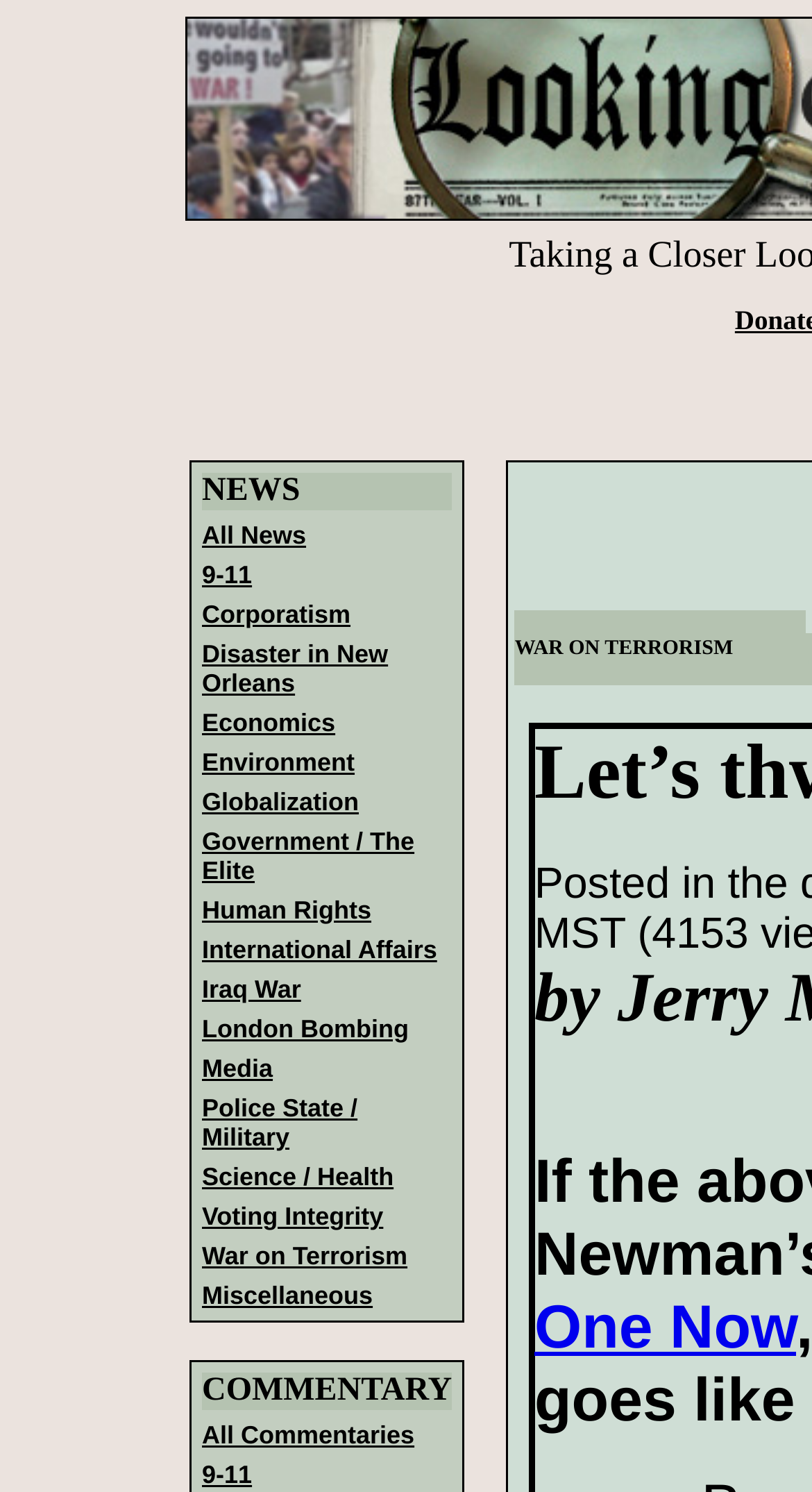From the element description Government / The Elite, predict the bounding box coordinates of the UI element. The coordinates must be specified in the format (top-left x, top-left y, bottom-right x, bottom-right y) and should be within the 0 to 1 range.

[0.249, 0.554, 0.51, 0.593]